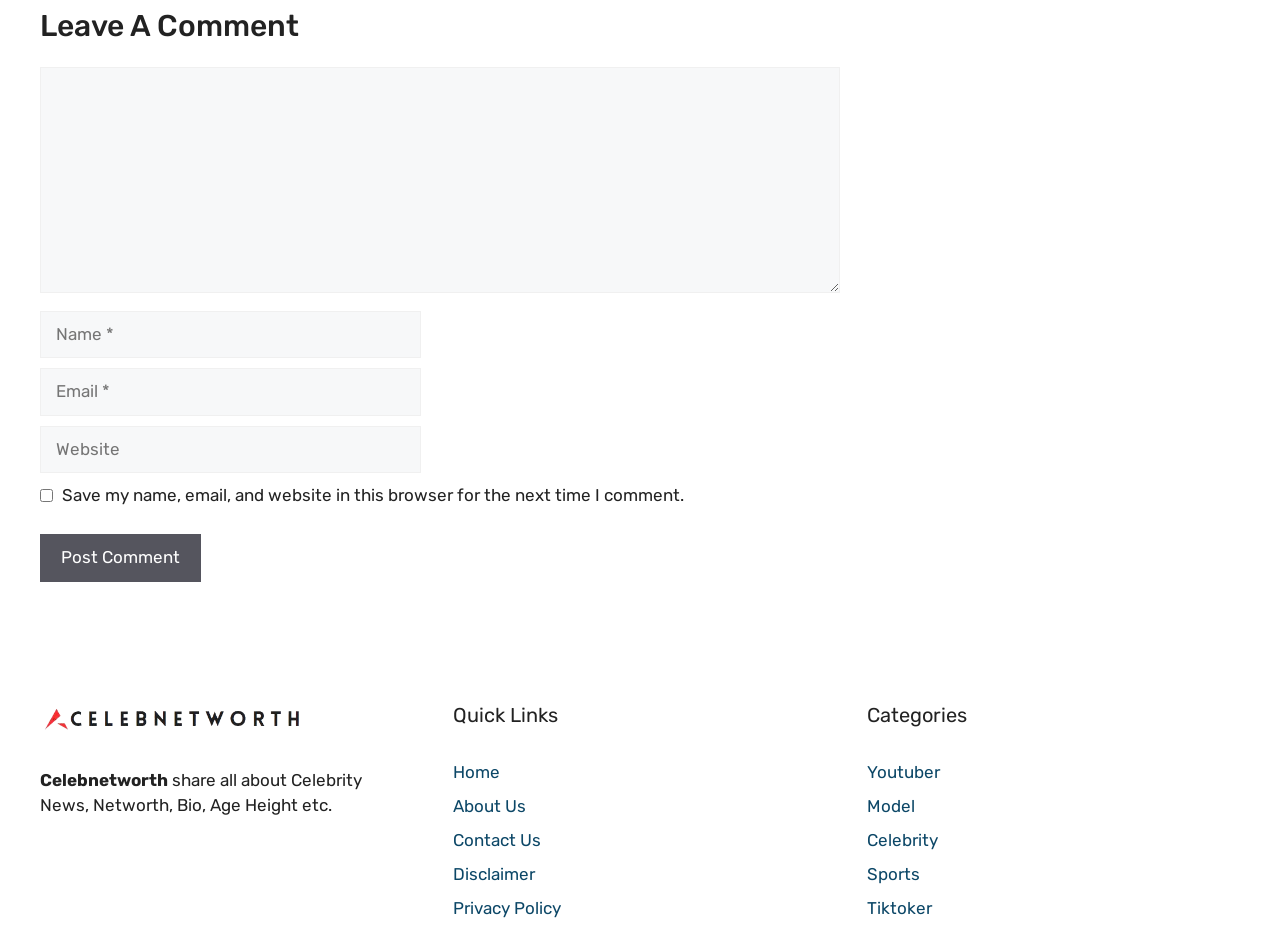What is the purpose of the text box labeled 'Comment'?
Please provide a single word or phrase in response based on the screenshot.

Leave a comment